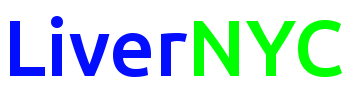What color is the 'NYC' part of the logo?
Using the information from the image, give a concise answer in one word or a short phrase.

Neon green